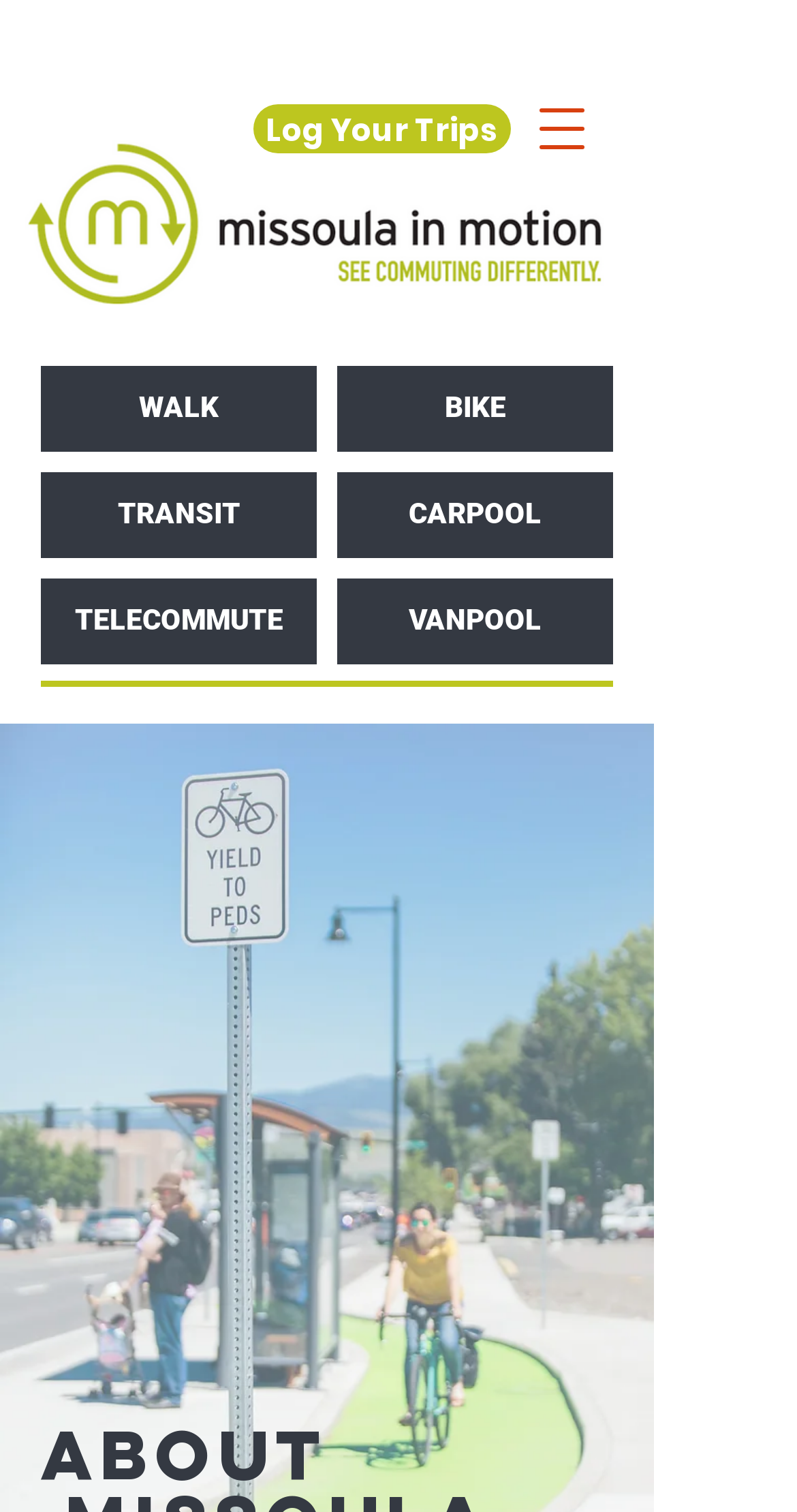Is there a navigation menu on the webpage?
Refer to the image and give a detailed response to the question.

I found a button element with the text 'Open navigation menu', which suggests that there is a navigation menu on the webpage that can be opened by clicking the button.